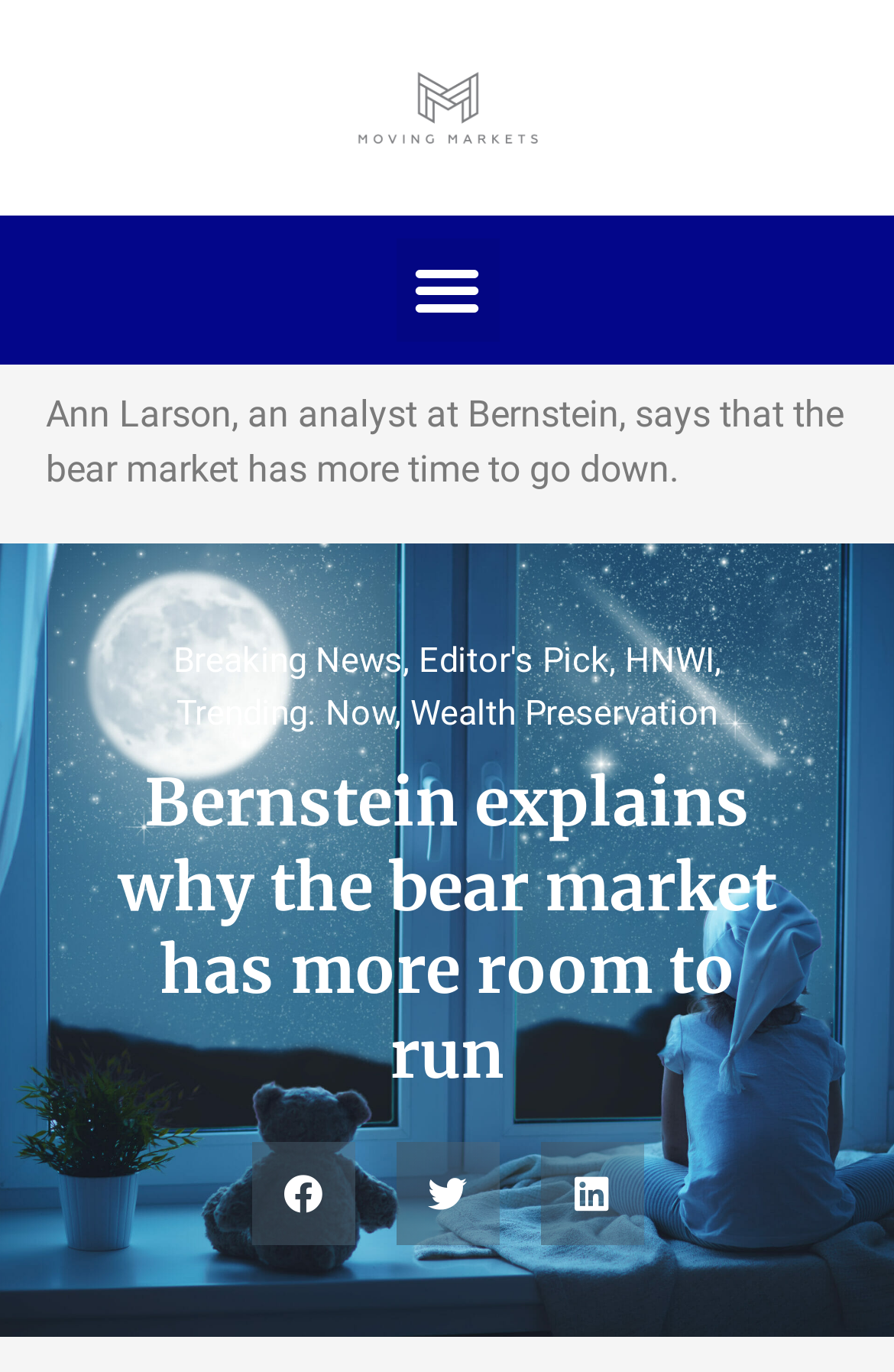Determine the bounding box coordinates for the area that needs to be clicked to fulfill this task: "View the Trending Now page". The coordinates must be given as four float numbers between 0 and 1, i.e., [left, top, right, bottom].

[0.197, 0.505, 0.441, 0.535]